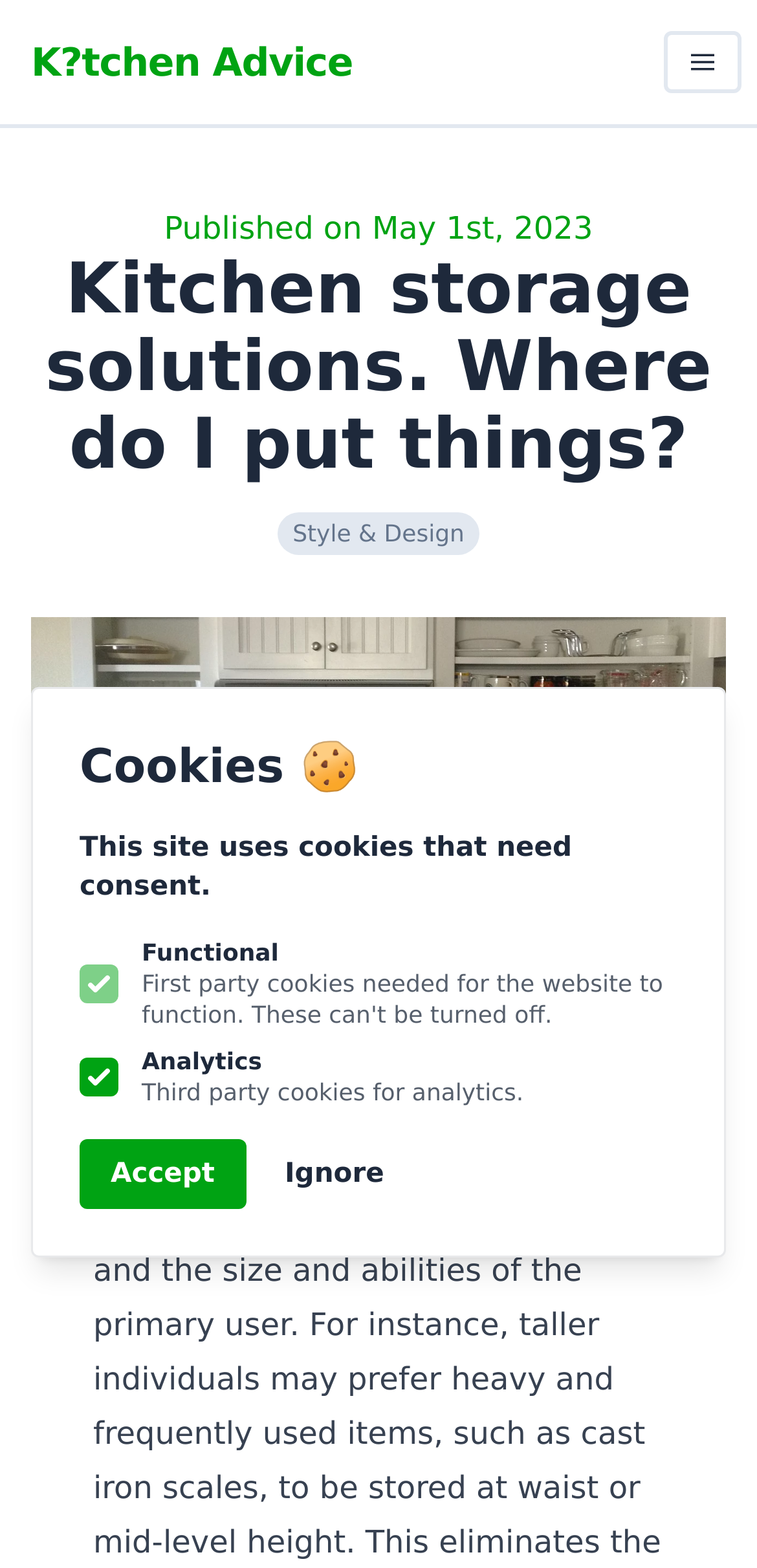What is the topic of the image?
Kindly offer a comprehensive and detailed response to the question.

I found the topic of the image by looking at the image element with the description 'Kitchen cabinets and gas hob. Image by Ginsburg Construction from Pixabay'.